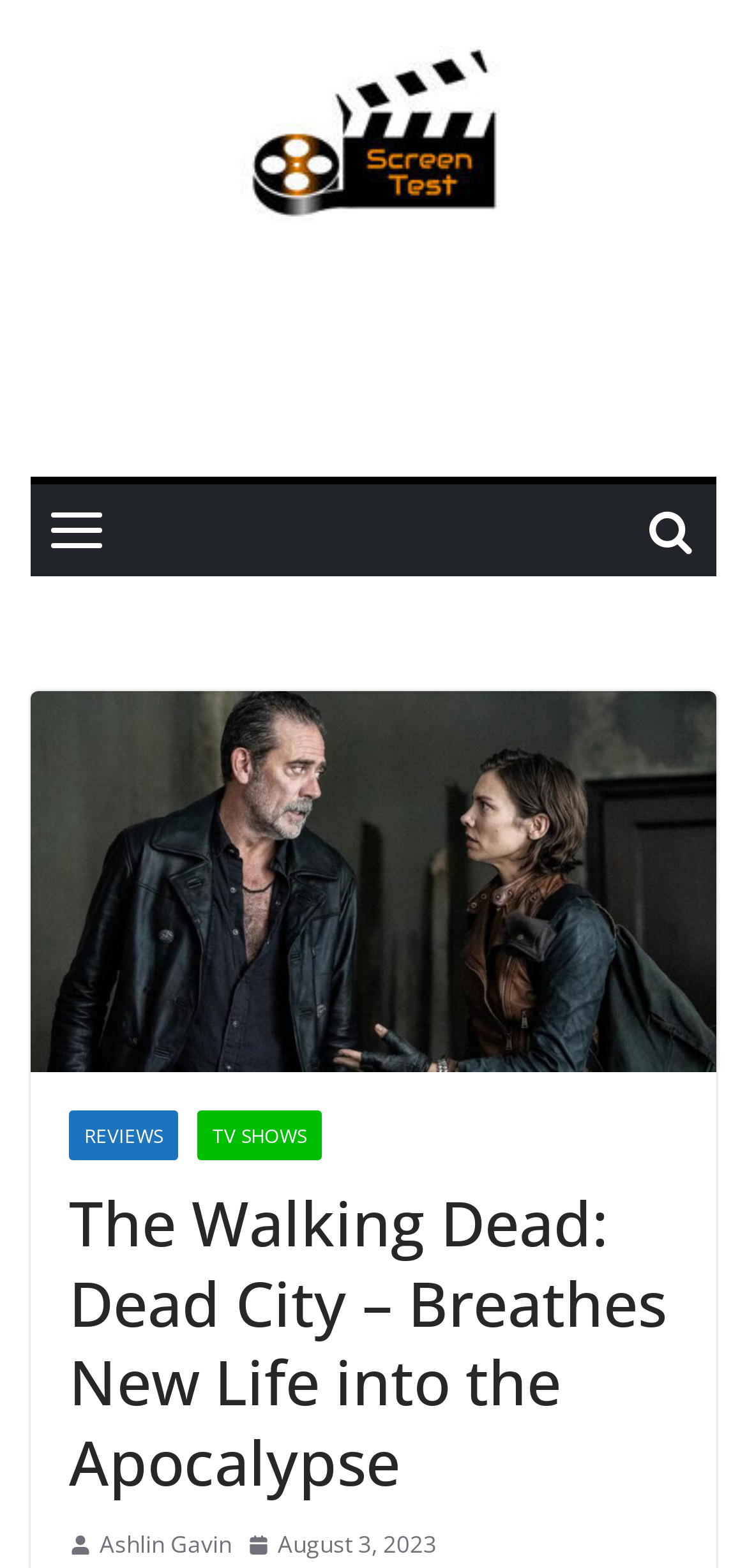Extract the primary heading text from the webpage.

The Walking Dead: Dead City – Breathes New Life into the Apocalypse